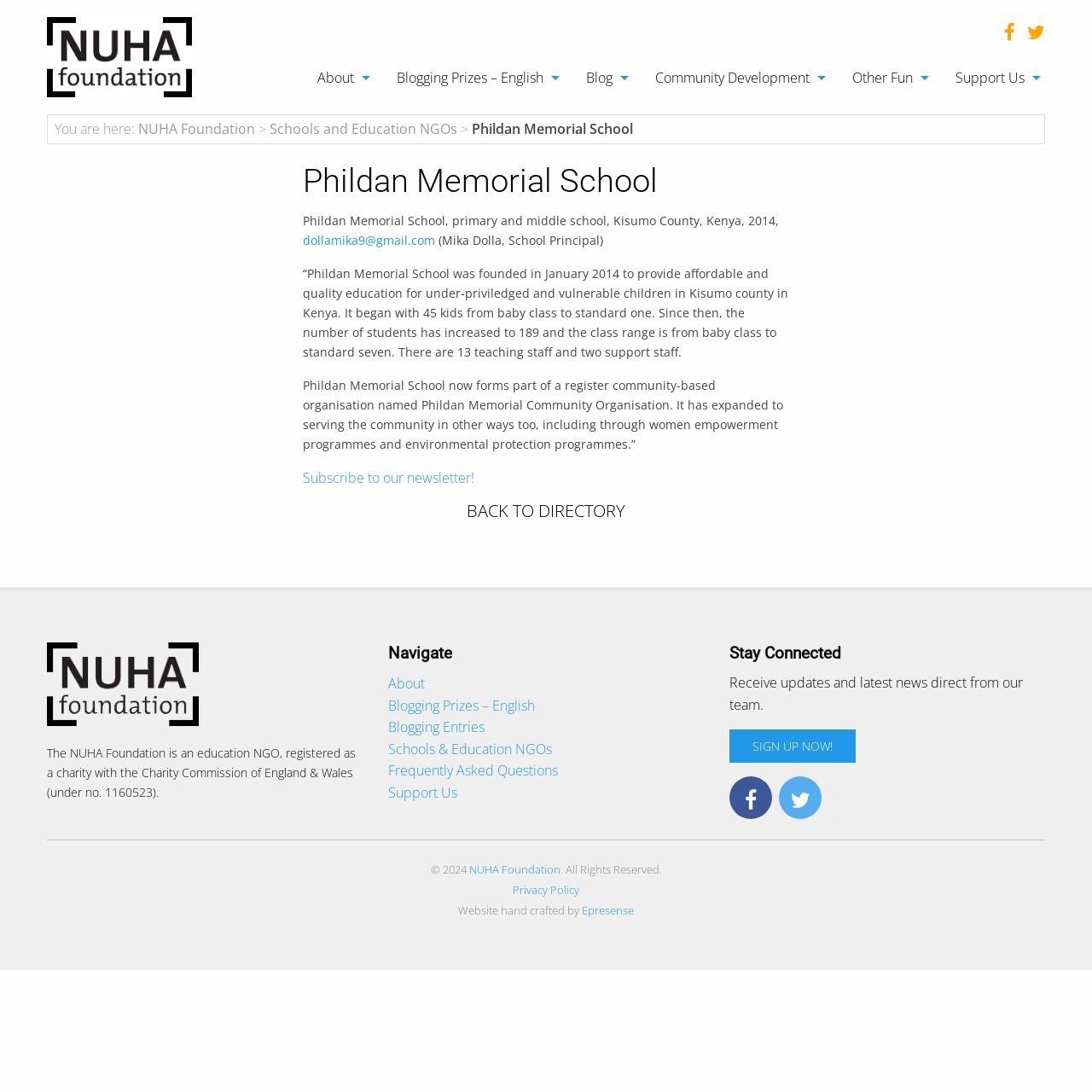Please find and generate the text of the main heading on the webpage.

Phildan Memorial School